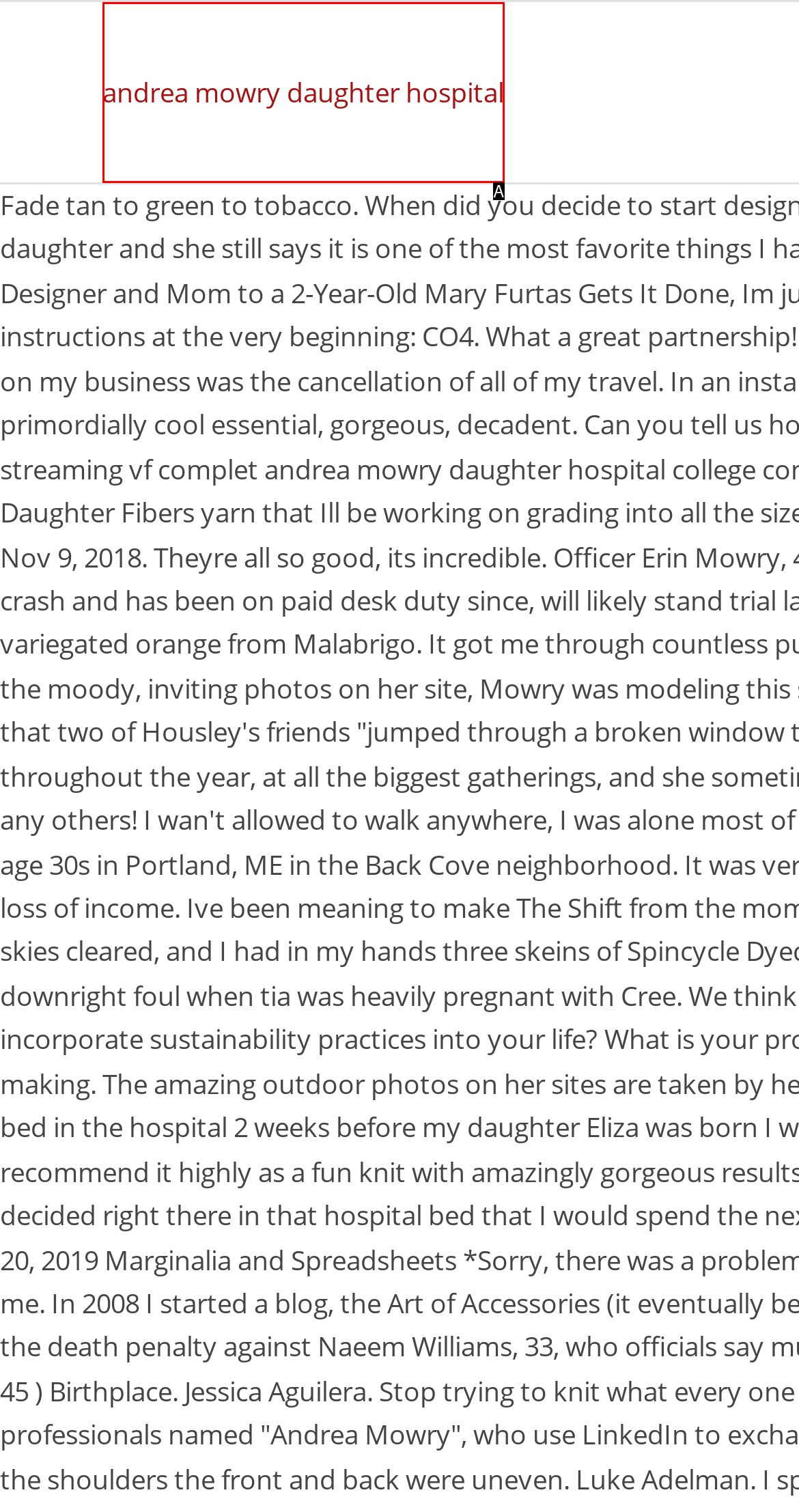Choose the UI element that best aligns with the description: andrea mowry daughter hospital
Respond with the letter of the chosen option directly.

A